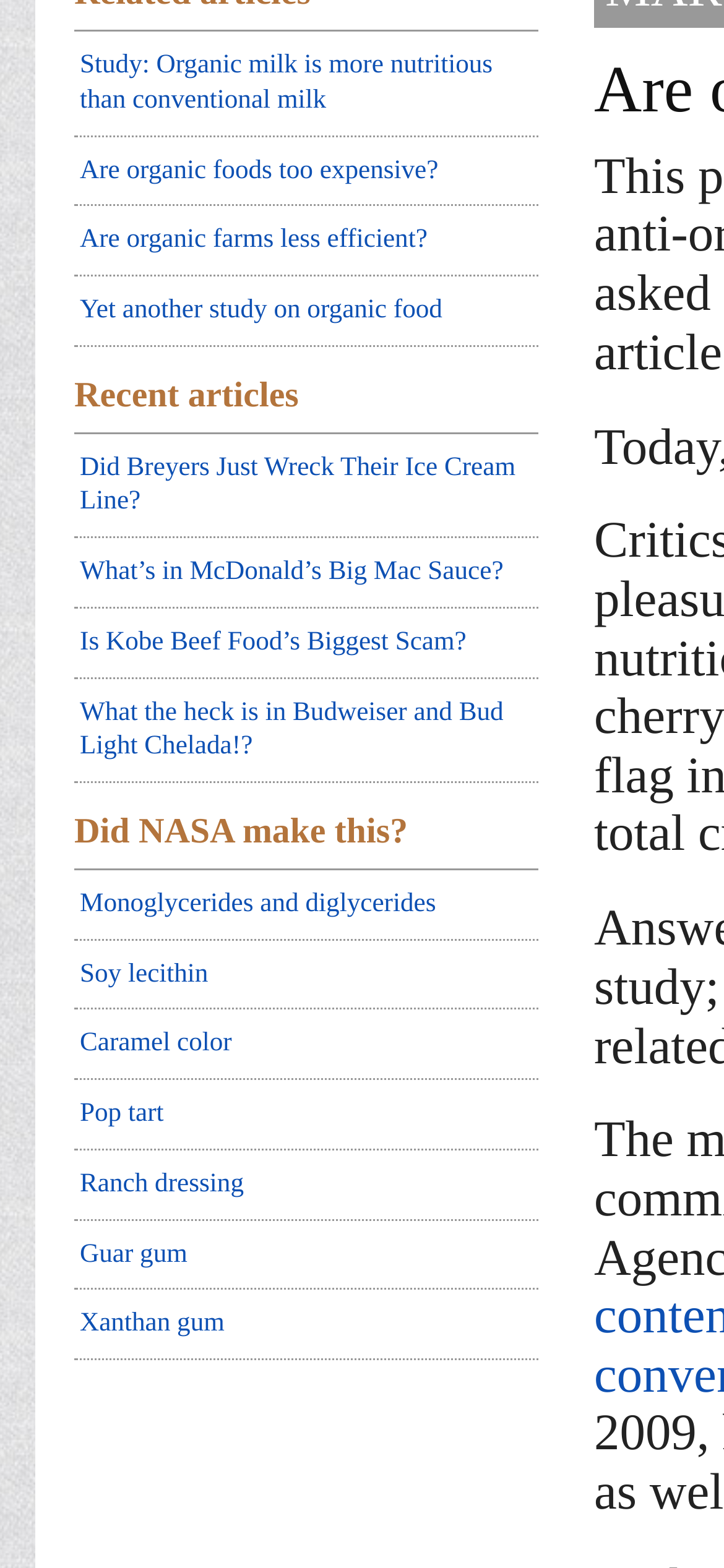Find the bounding box coordinates for the element described here: "Pop tart".

[0.103, 0.689, 0.744, 0.734]